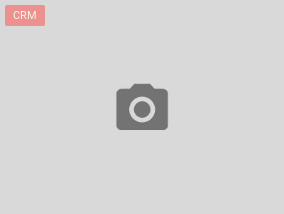Answer the following inquiry with a single word or phrase:
What is the topic associated with the camera icon?

Customer Relationship Management (CRM)